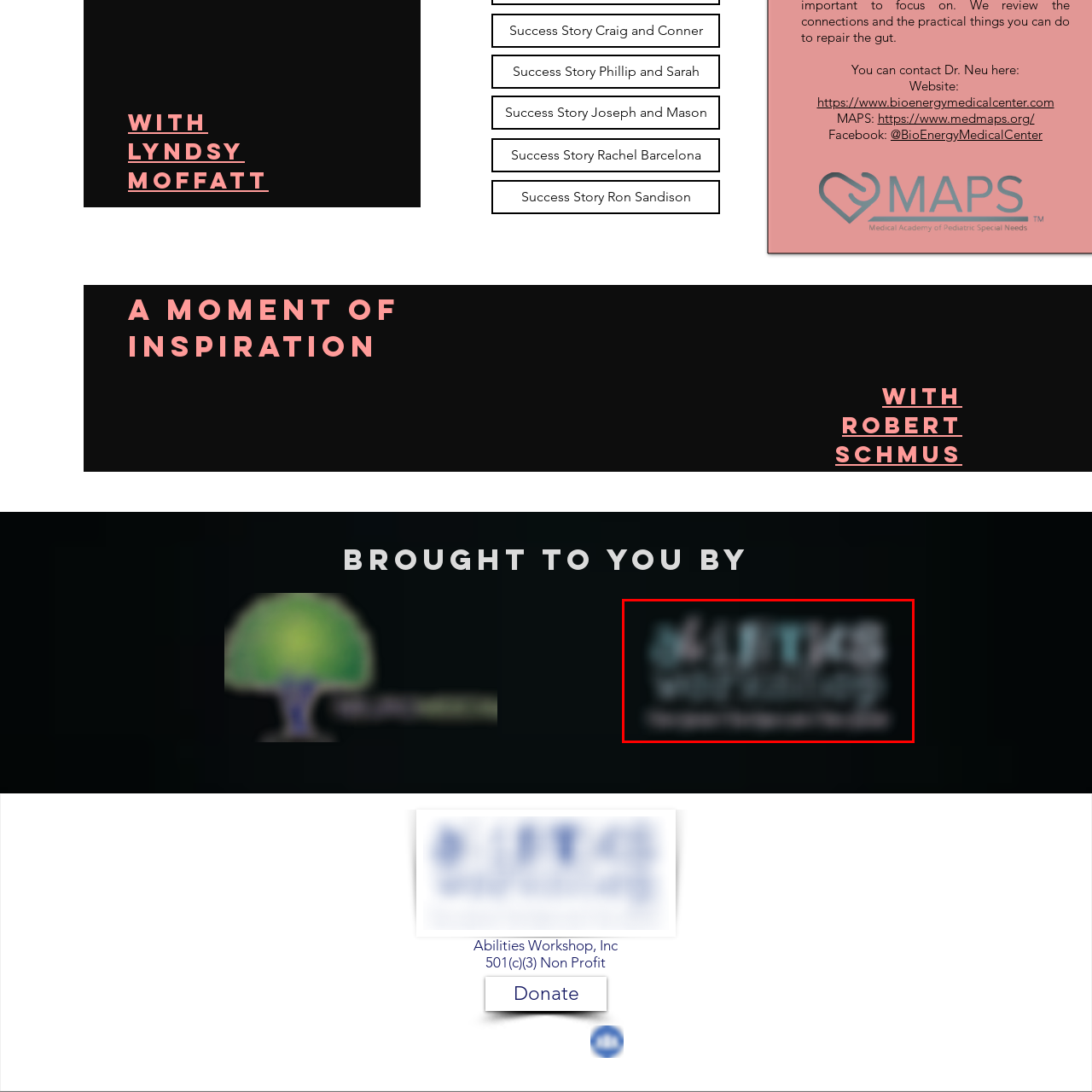What is the focus of the organization?
Please analyze the segment of the image inside the red bounding box and respond with a single word or phrase.

Personal development or community support